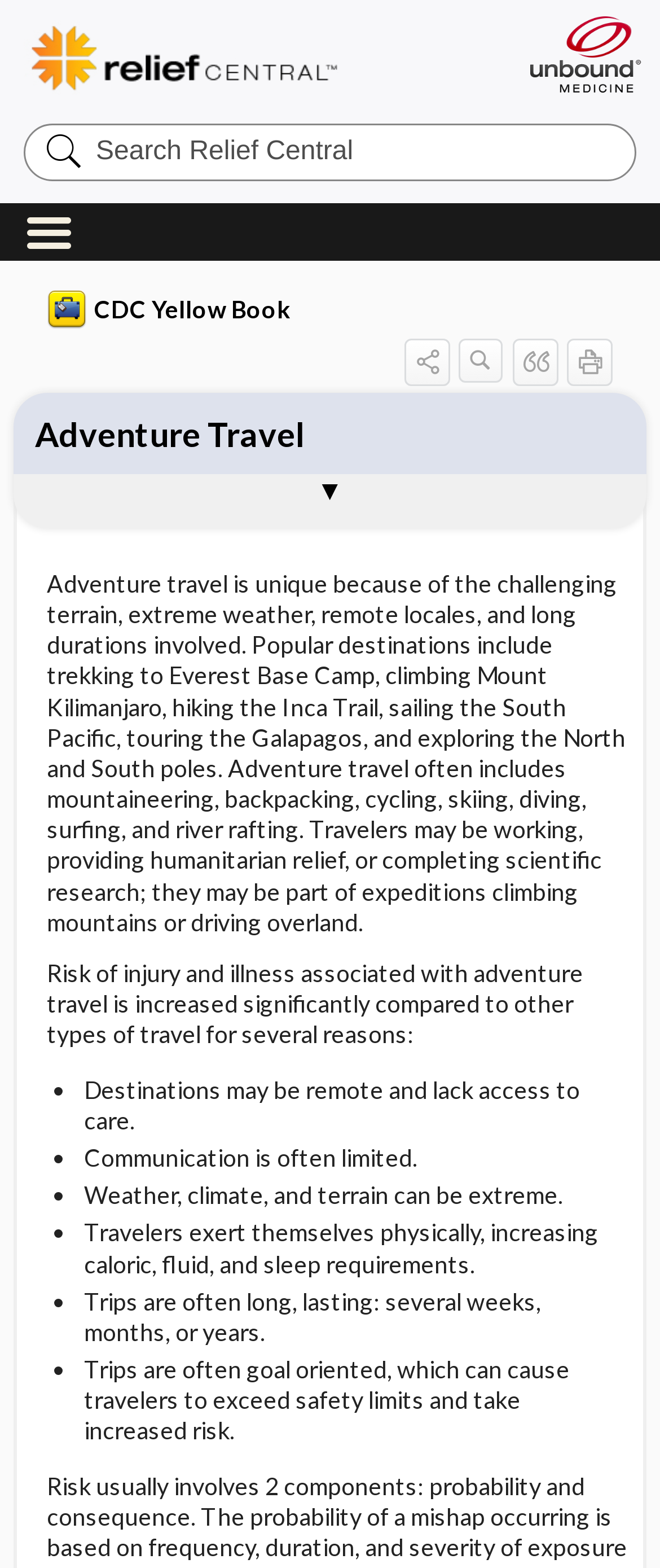Given the content of the image, can you provide a detailed answer to the question?
What is the name of the book that provides answers for adventure travel?

The webpage has a navigation menu with a link 'CDC Yellow Book CDC Yellow Book' which suggests that the book is the CDC Yellow Book. Additionally, the meta description also mentions the CDC Yellow Book.